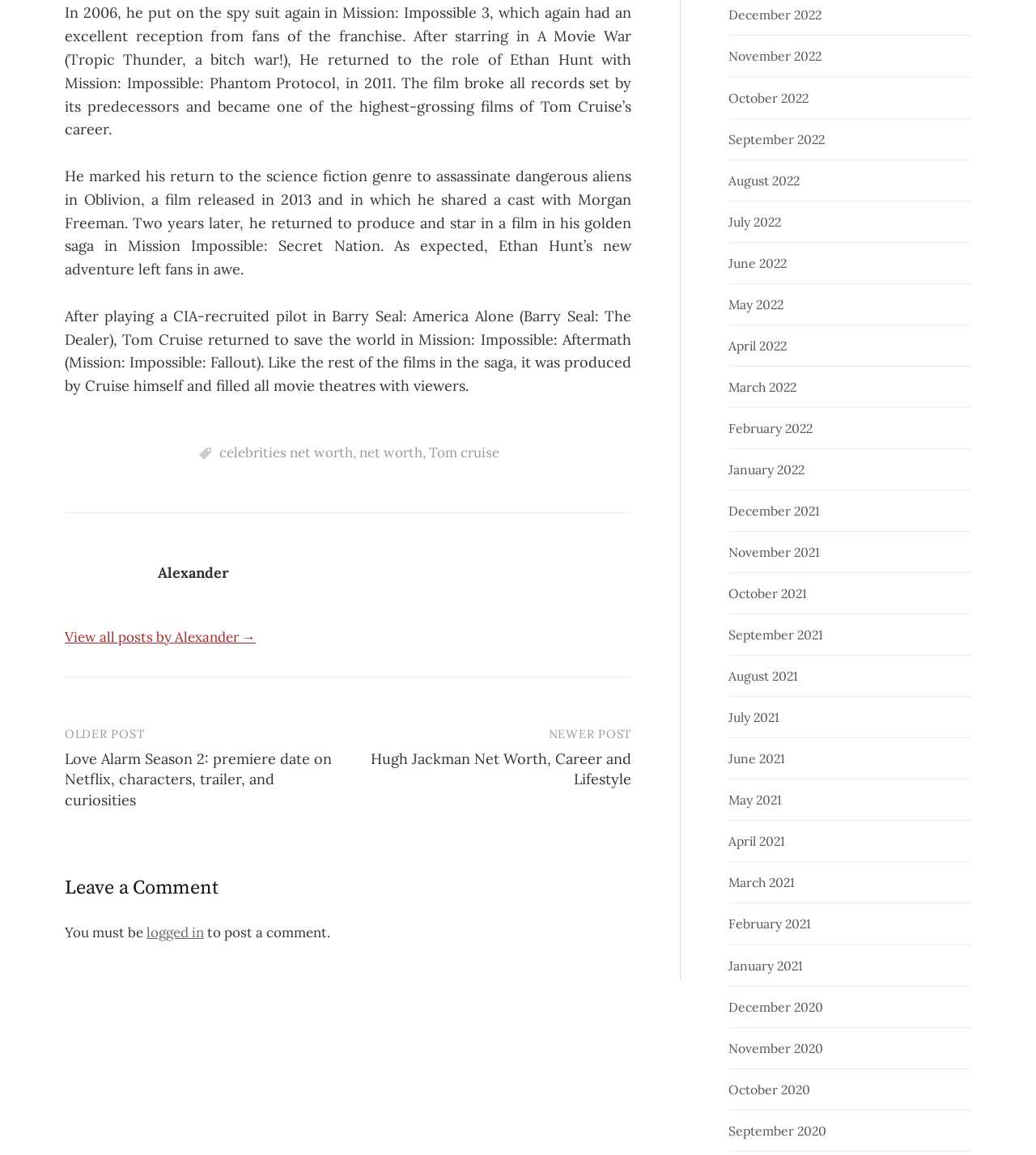Please determine the bounding box coordinates of the element's region to click for the following instruction: "View Tom Cruise's net worth".

[0.414, 0.384, 0.482, 0.399]